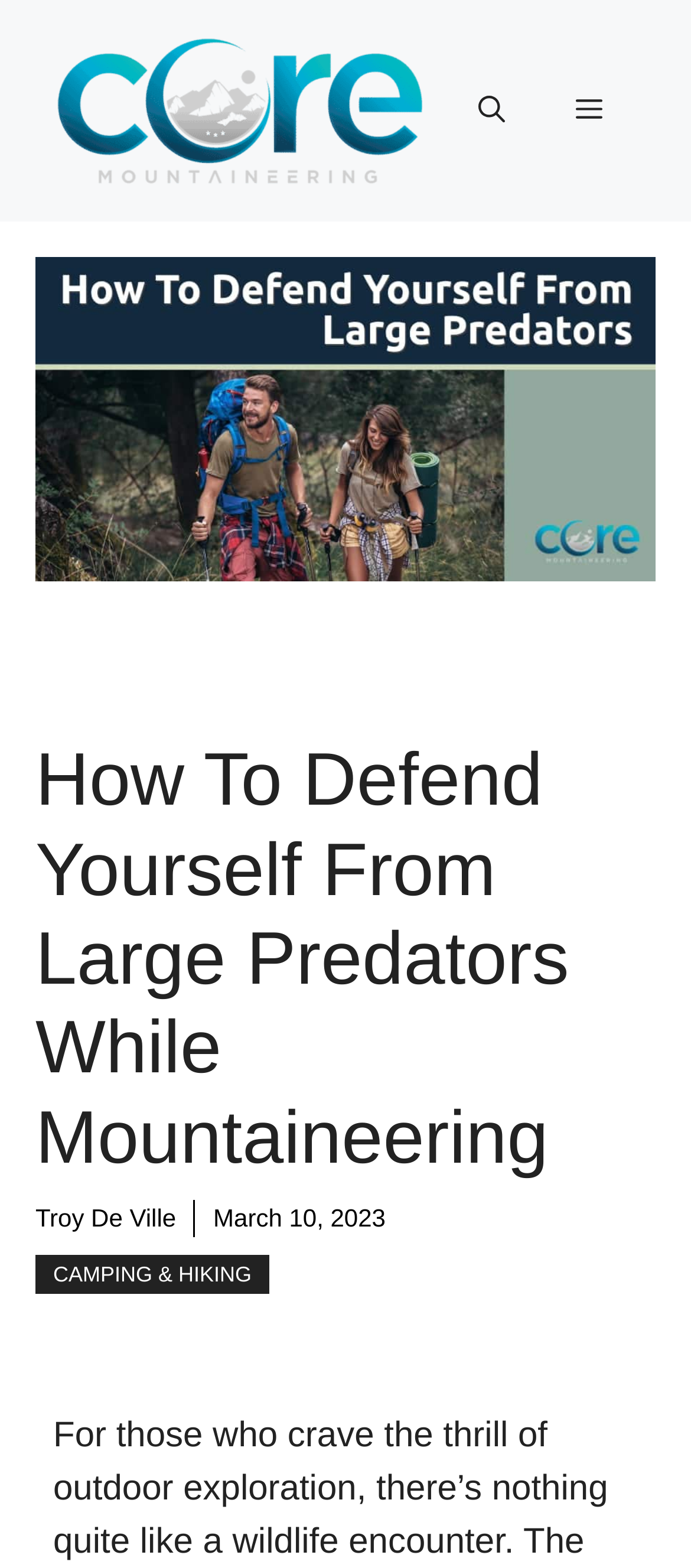Determine the bounding box coordinates of the UI element described below. Use the format (top-left x, top-left y, bottom-right x, bottom-right y) with floating point numbers between 0 and 1: Camping & Hiking

[0.051, 0.801, 0.39, 0.825]